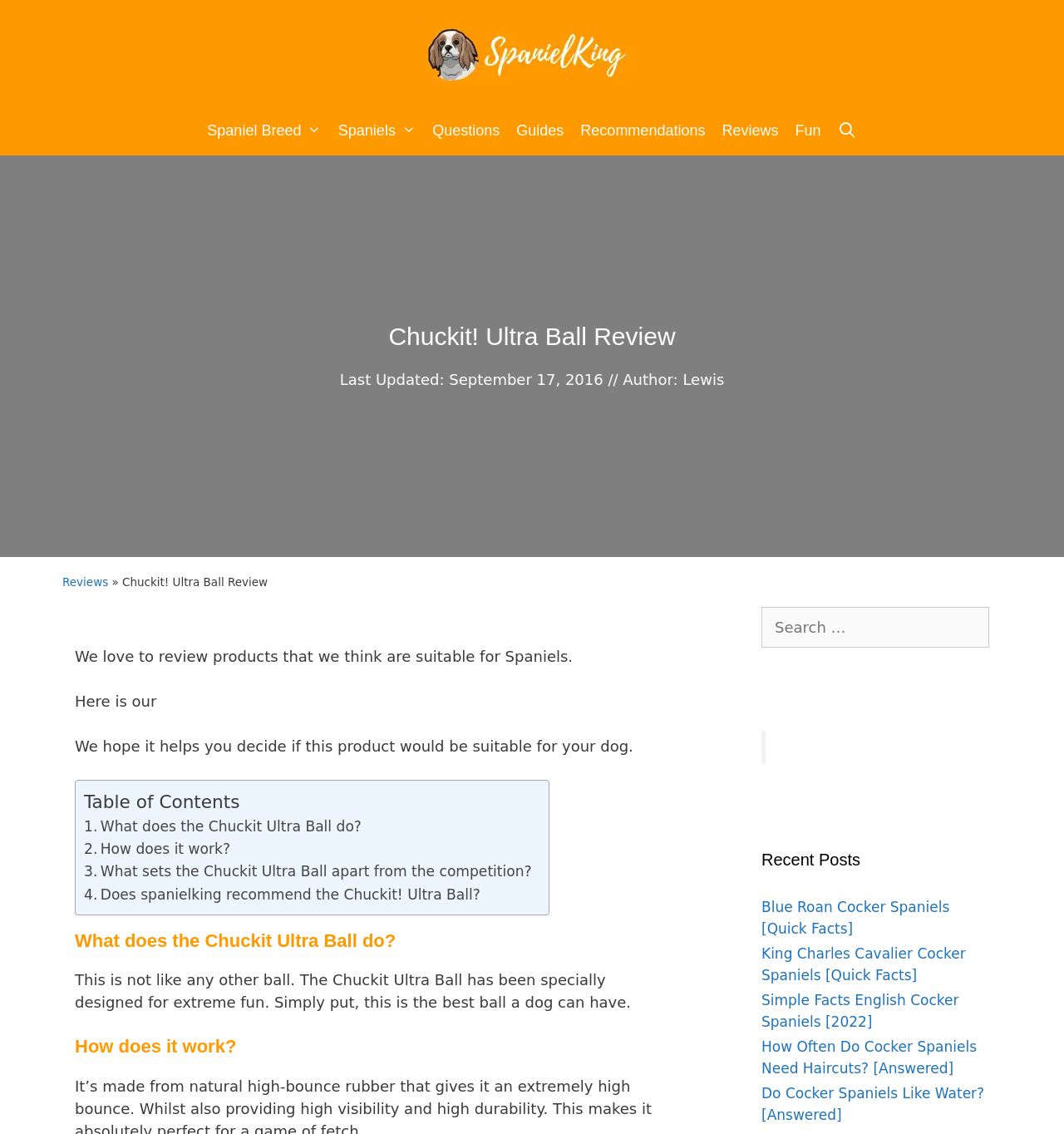What is the function of the search box?
Based on the image, please offer an in-depth response to the question.

The function of the search box is implied by the text 'Search for:' which is located above the search box, suggesting that users can input keywords to search for relevant content.